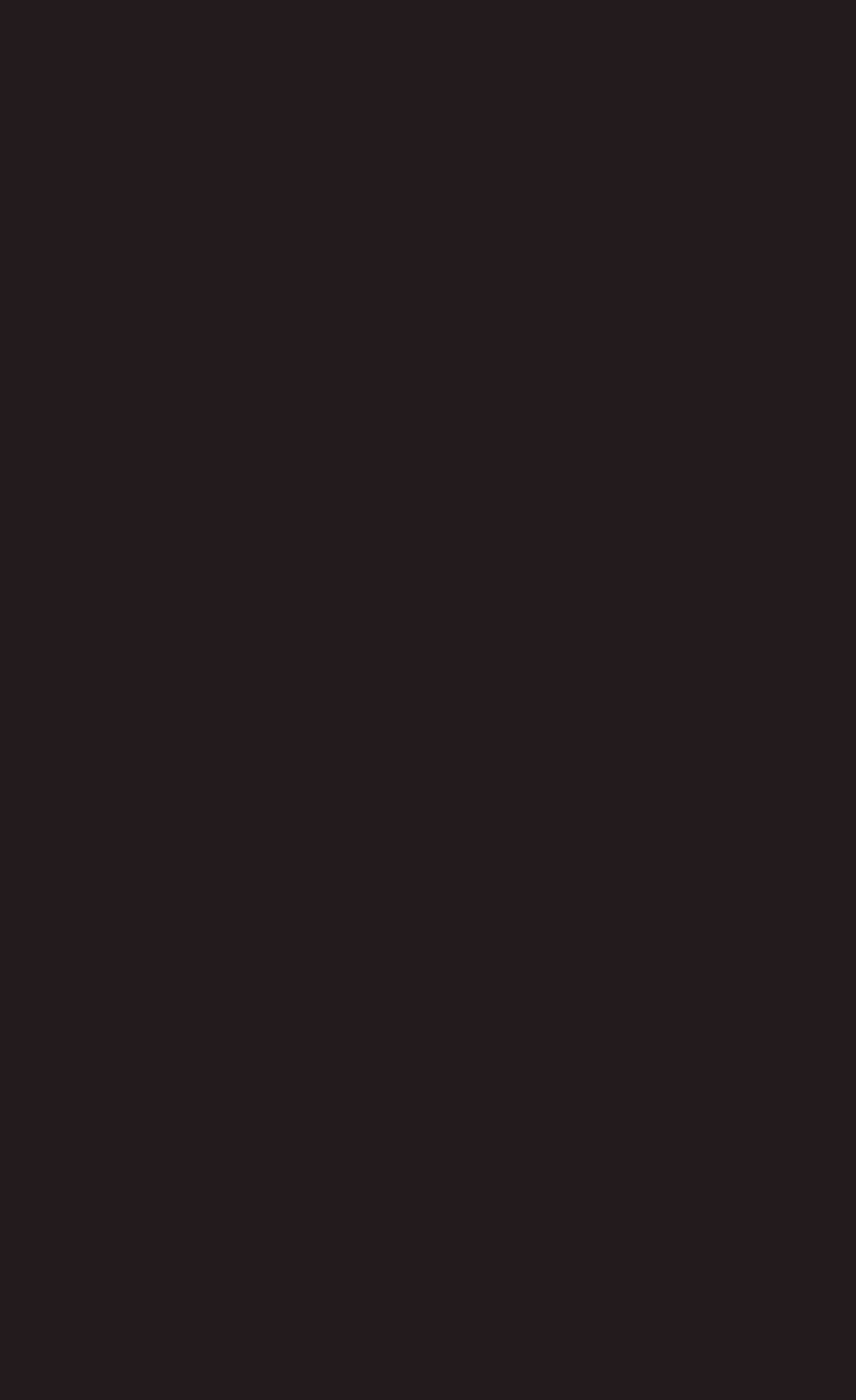Using the details in the image, give a detailed response to the question below:
What is the purpose of the textbox?

I found the textbox element with the label 'Email' at coordinates [0.072, 0.62, 0.741, 0.664]. This suggests that the purpose of the textbox is to input an email address, likely for signing up for a newsletter or other email-based service.